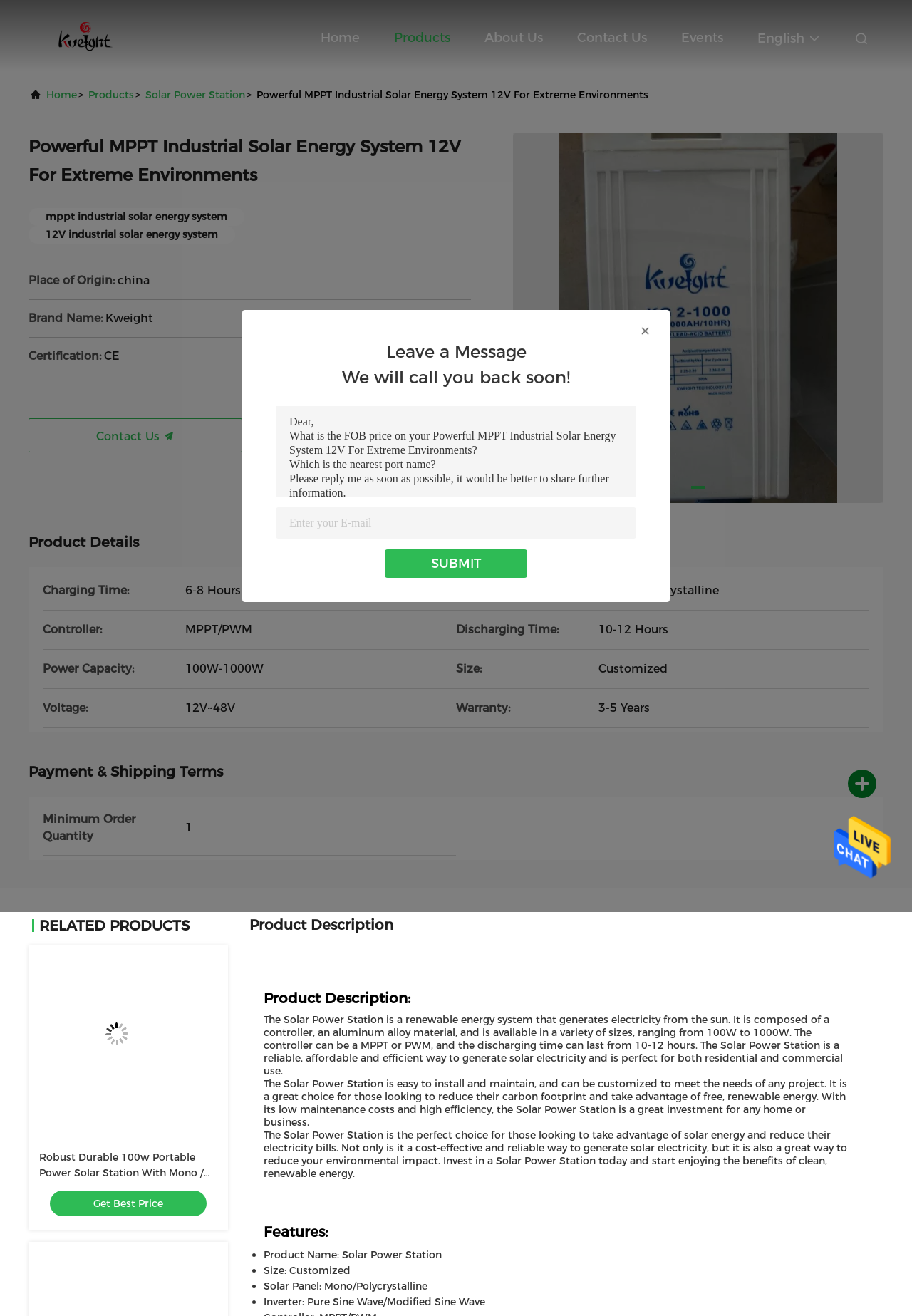Determine the bounding box coordinates of the clickable area required to perform the following instruction: "Submit your inquiry". The coordinates should be represented as four float numbers between 0 and 1: [left, top, right, bottom].

[0.473, 0.422, 0.527, 0.434]